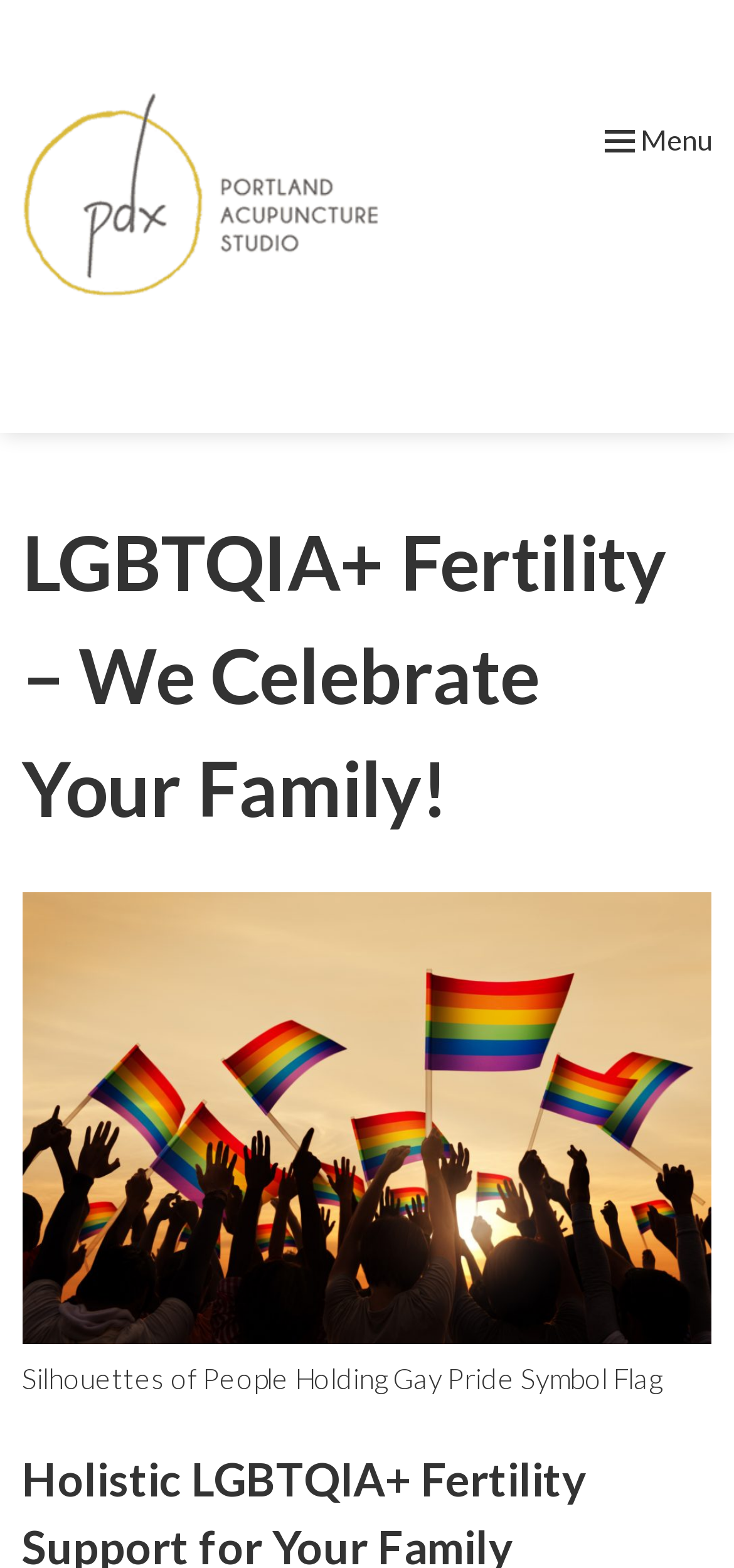What is the figure caption below the image?
Please provide a detailed and comprehensive answer to the question.

I found the answer by looking at the figcaption element below the image, which contains the text 'Silhouettes of People Holding Gay Pride Symbol Flag'. This is the caption describing the image.